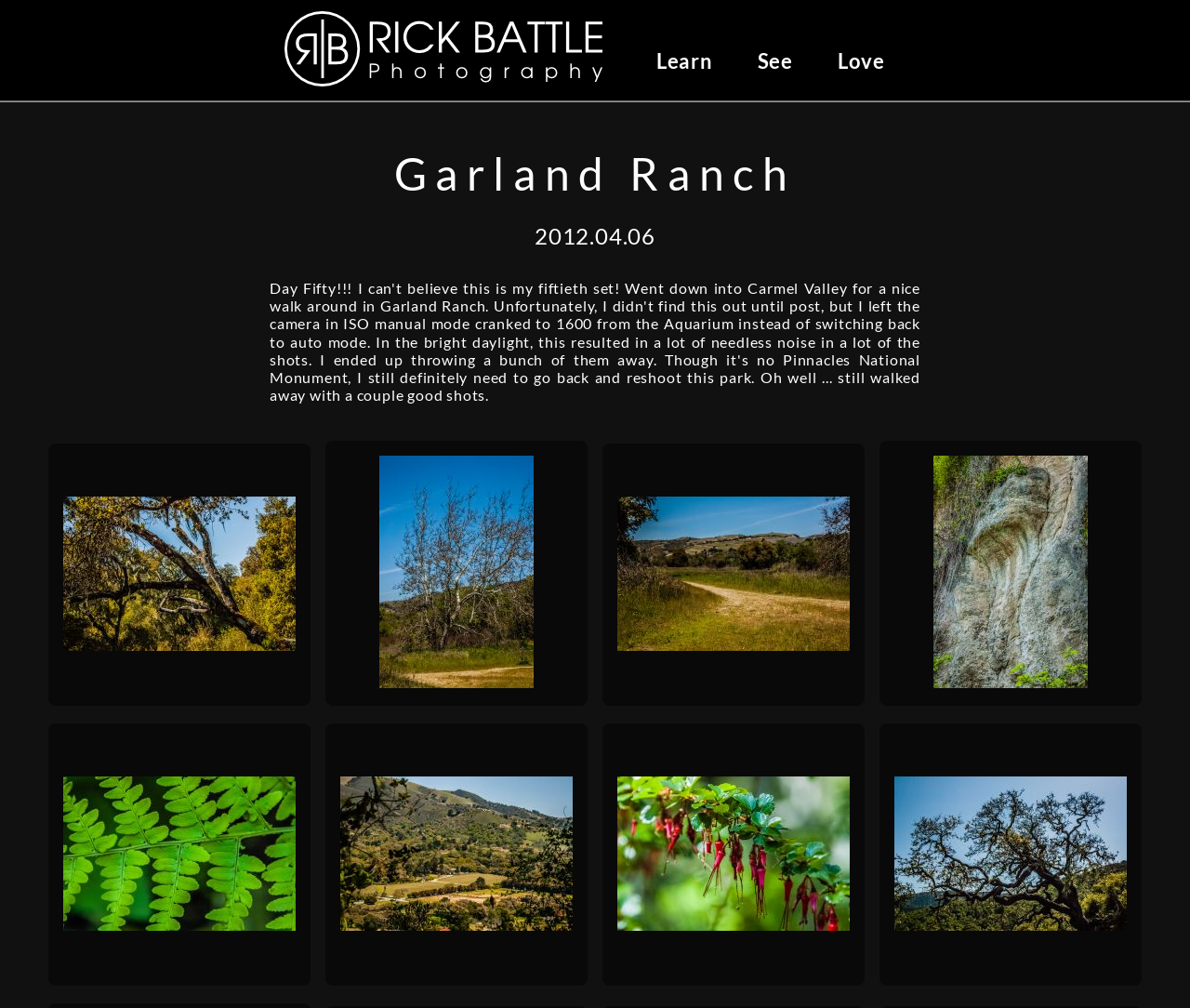Respond to the question below with a single word or phrase:
How many image links are on the page?

8